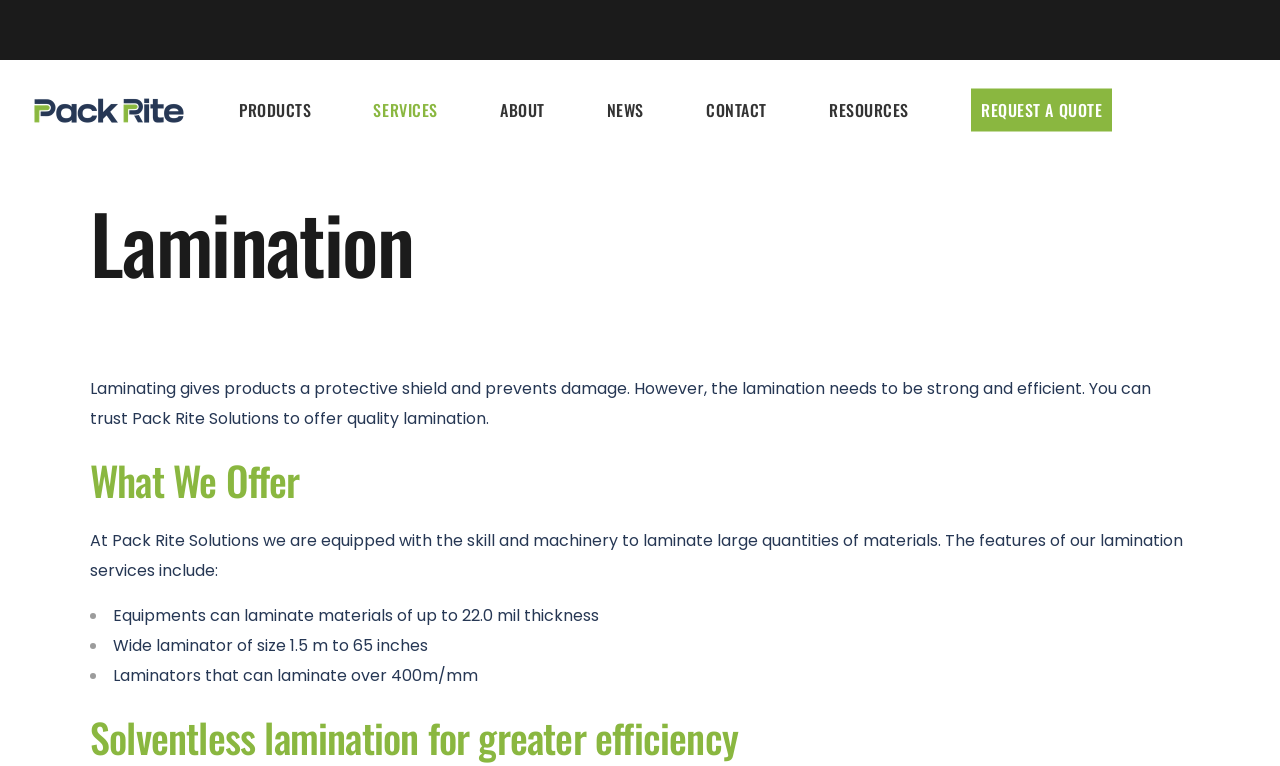Kindly respond to the following question with a single word or a brief phrase: 
What is the maximum thickness of materials that can be laminated?

22.0 mil